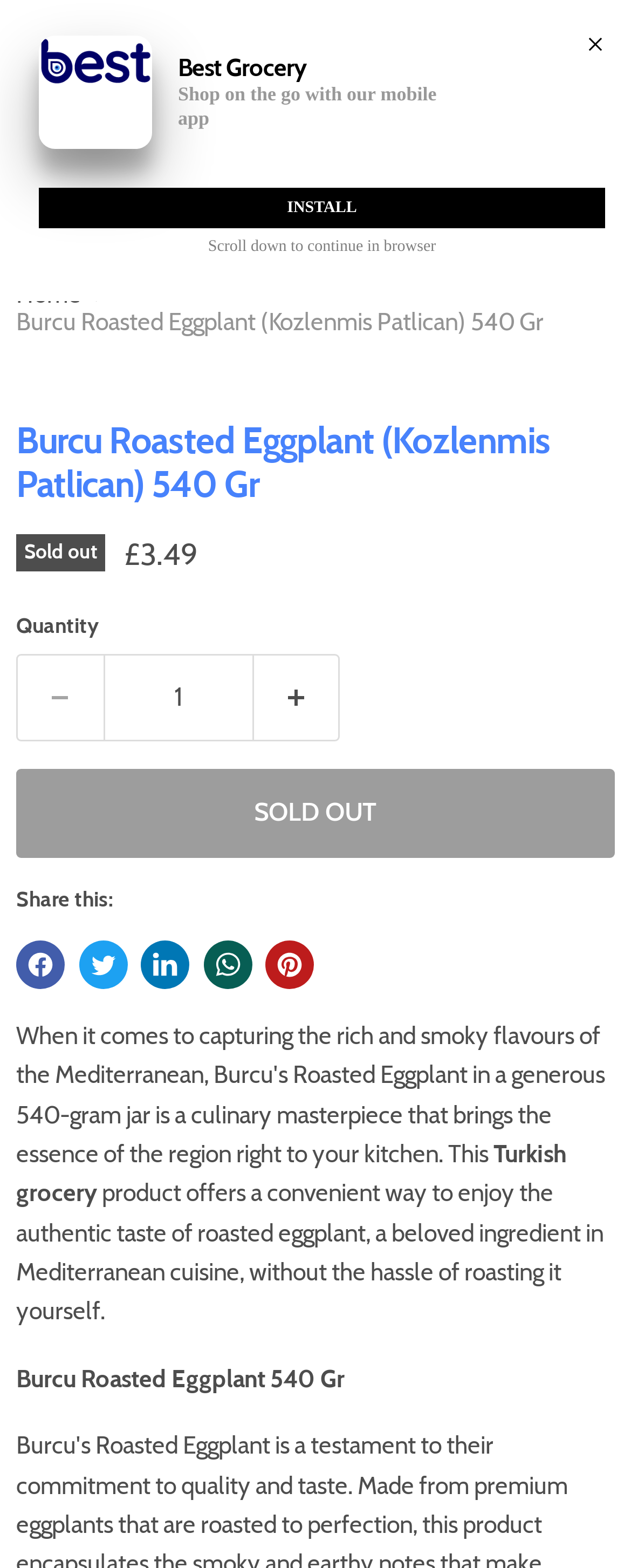Based on the image, please elaborate on the answer to the following question:
Is the product available for purchase?

I found the answer by looking at the product information section, where it says 'Sold out'. This indicates that the product is not currently available for purchase.